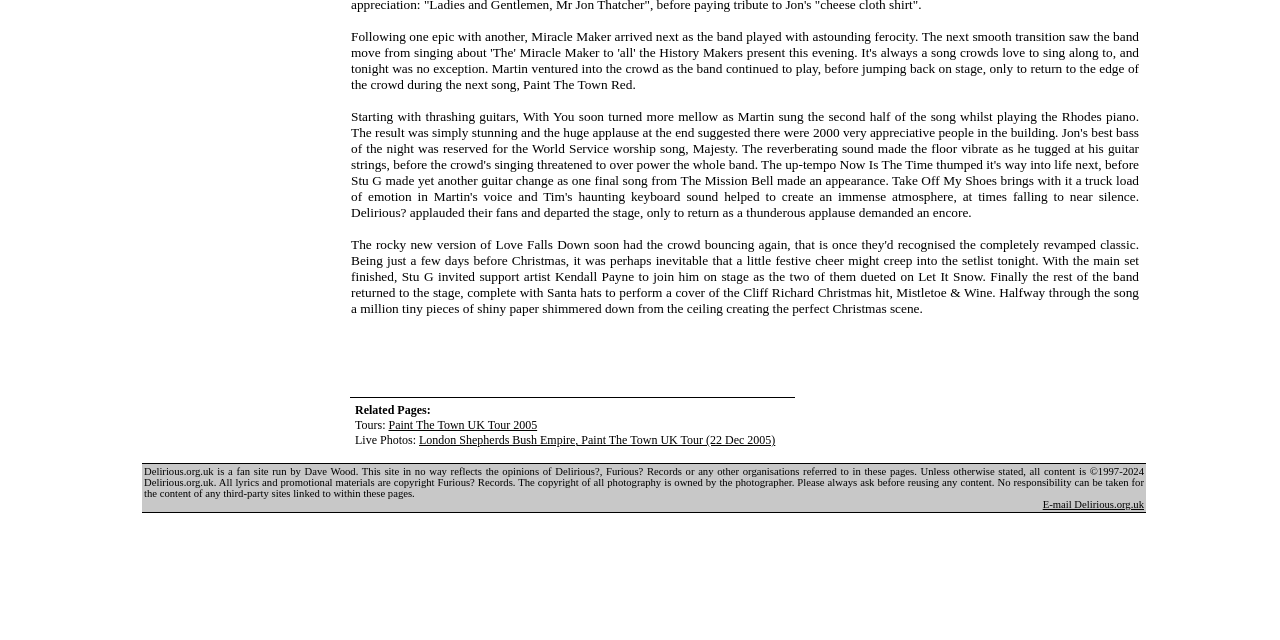Identify the bounding box for the described UI element. Provide the coordinates in (top-left x, top-left y, bottom-right x, bottom-right y) format with values ranging from 0 to 1: E-mail Delirious.org.uk

[0.815, 0.78, 0.894, 0.797]